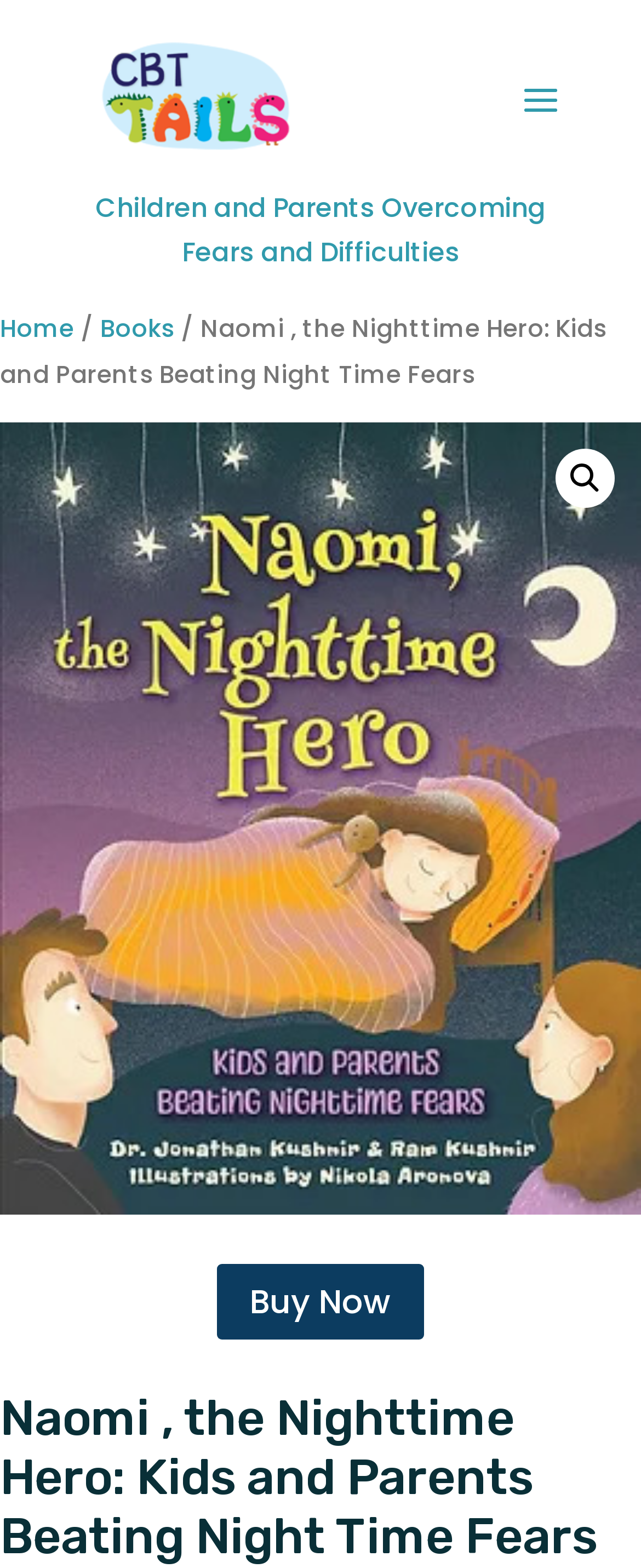Respond to the following question using a concise word or phrase: 
What is the main topic of this webpage?

Overcoming nighttime fears